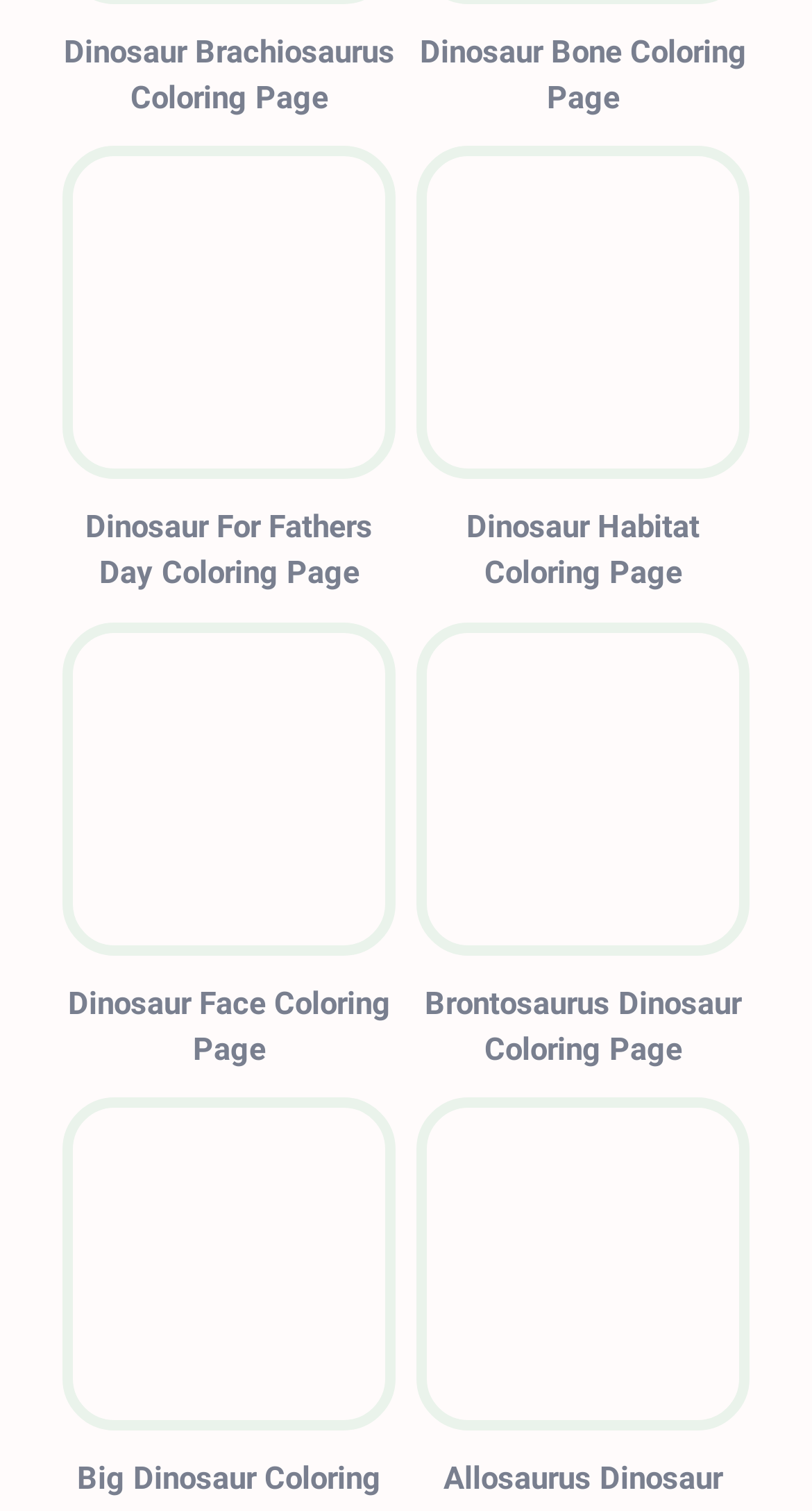Find and specify the bounding box coordinates that correspond to the clickable region for the instruction: "Access Dinosaur Face Coloring Page".

[0.077, 0.412, 0.487, 0.632]